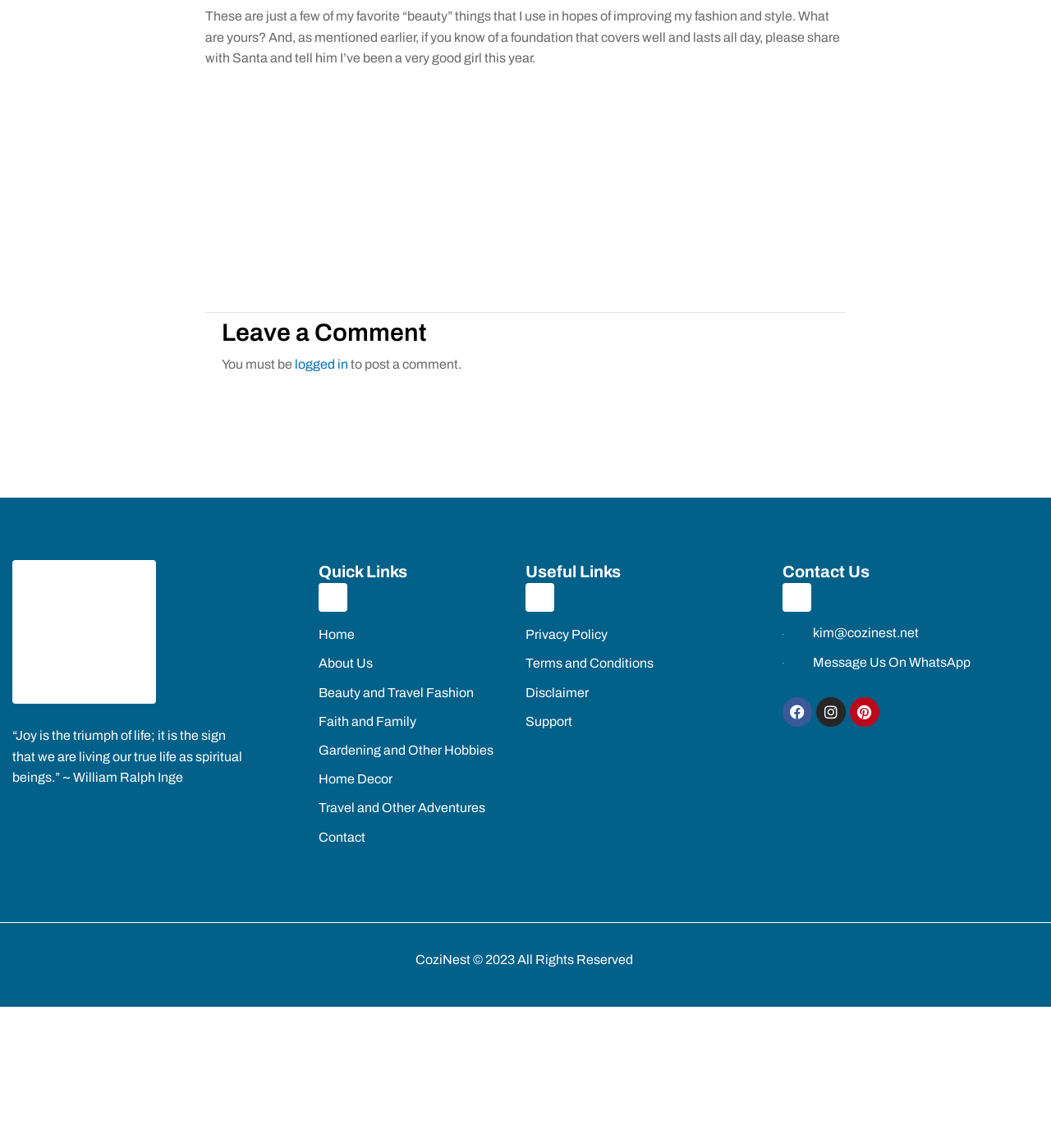Find the bounding box of the element with the following description: "Dental X Rays". The coordinates must be four float numbers between 0 and 1, formatted as [left, top, right, bottom].

None